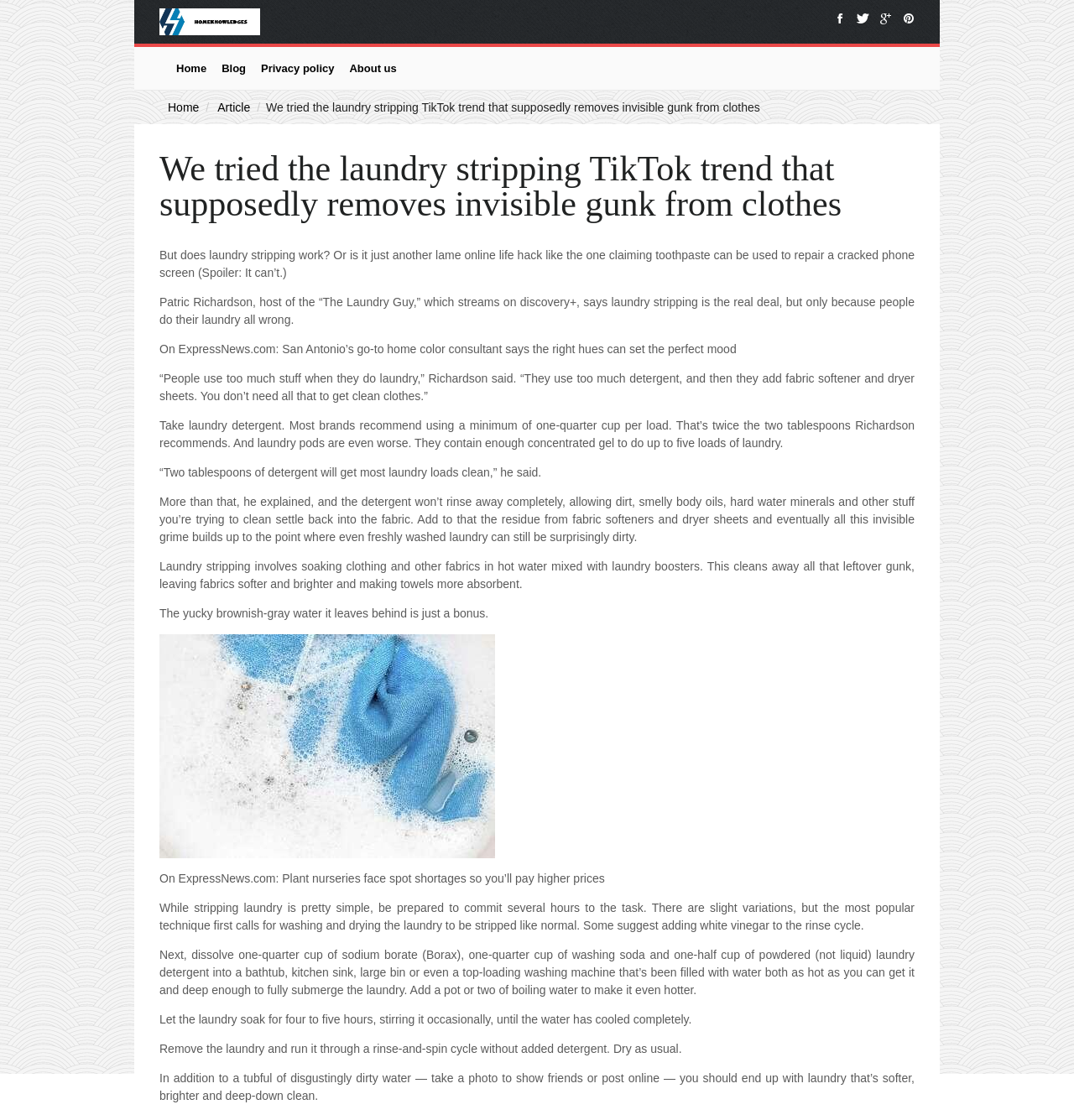Please specify the bounding box coordinates of the region to click in order to perform the following instruction: "Click the 'Article' link".

[0.203, 0.09, 0.233, 0.102]